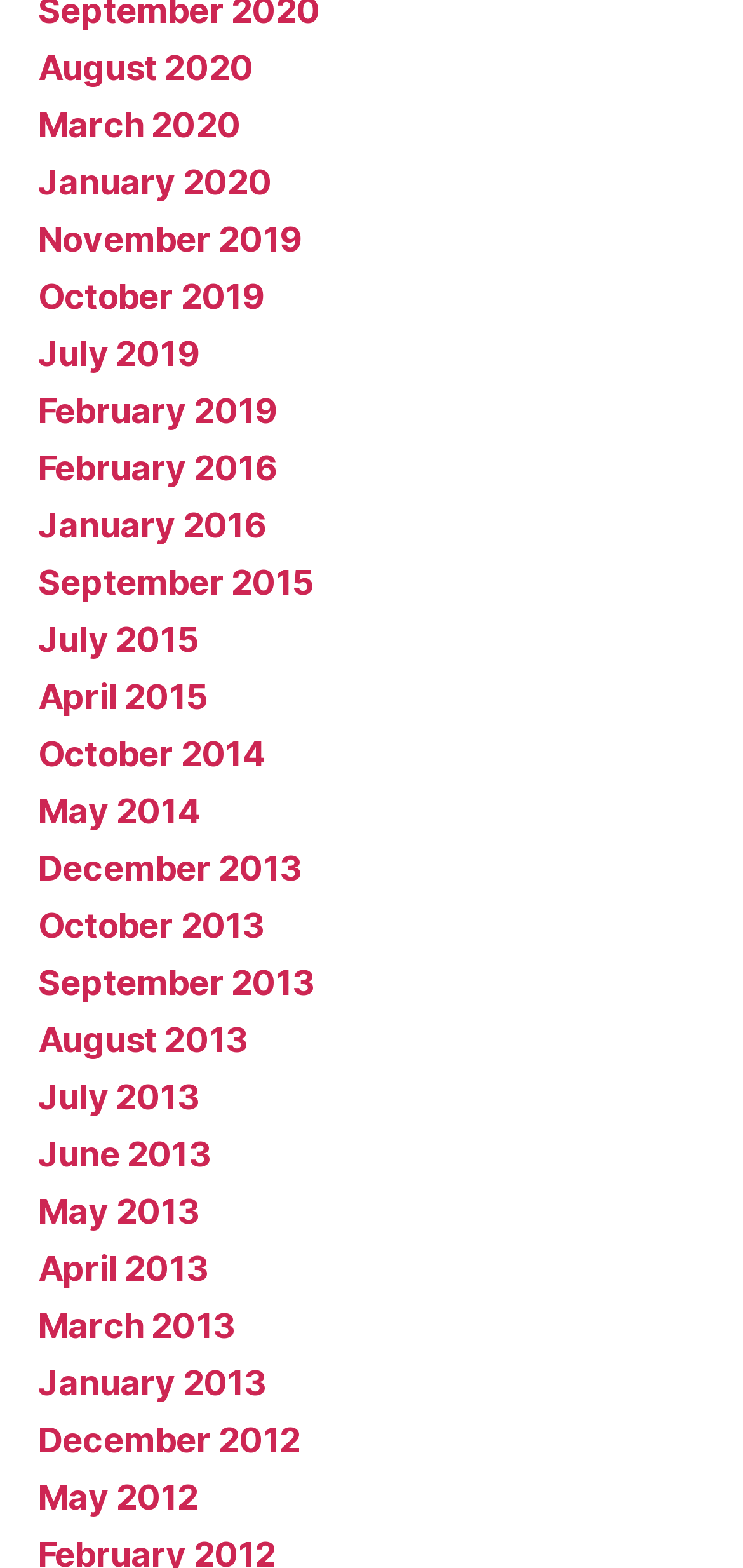How many months are available in 2013?
Using the details from the image, give an elaborate explanation to answer the question.

I counted the number of links related to 2013 and found that there are 7 months available in 2013, which are January, February, March, April, May, June, and July.